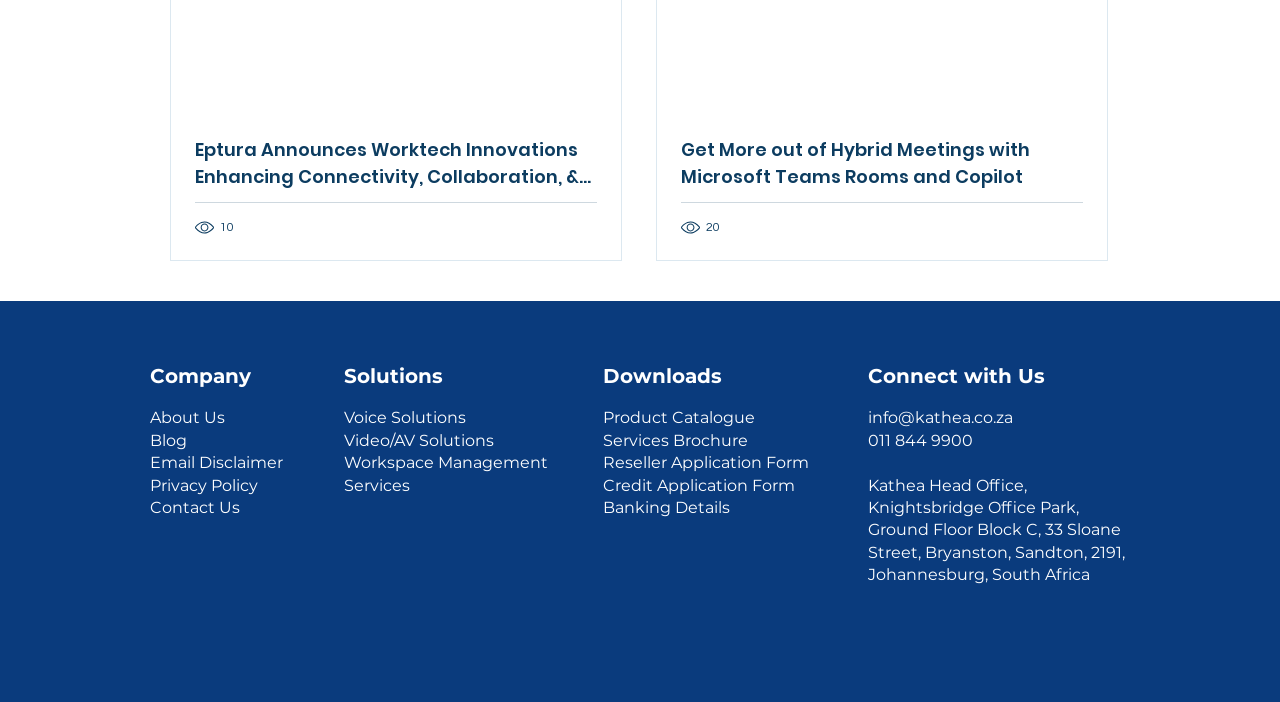What social media platforms does the company have? Observe the screenshot and provide a one-word or short phrase answer.

Facebook, LinkedIn, Twitter, YouTube